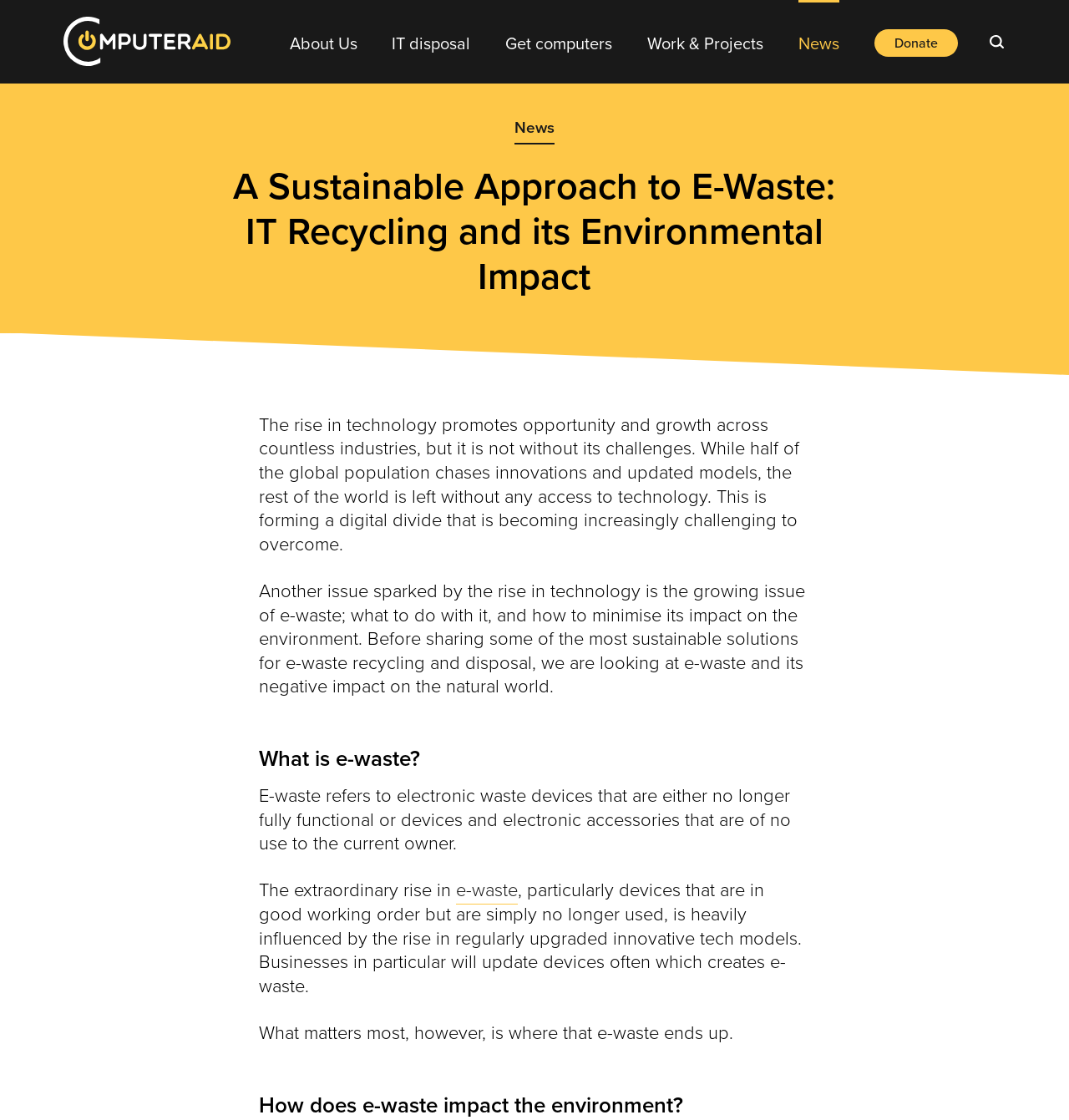Please determine the bounding box coordinates of the element to click in order to execute the following instruction: "Go to Home page". The coordinates should be four float numbers between 0 and 1, specified as [left, top, right, bottom].

[0.059, 0.015, 0.215, 0.06]